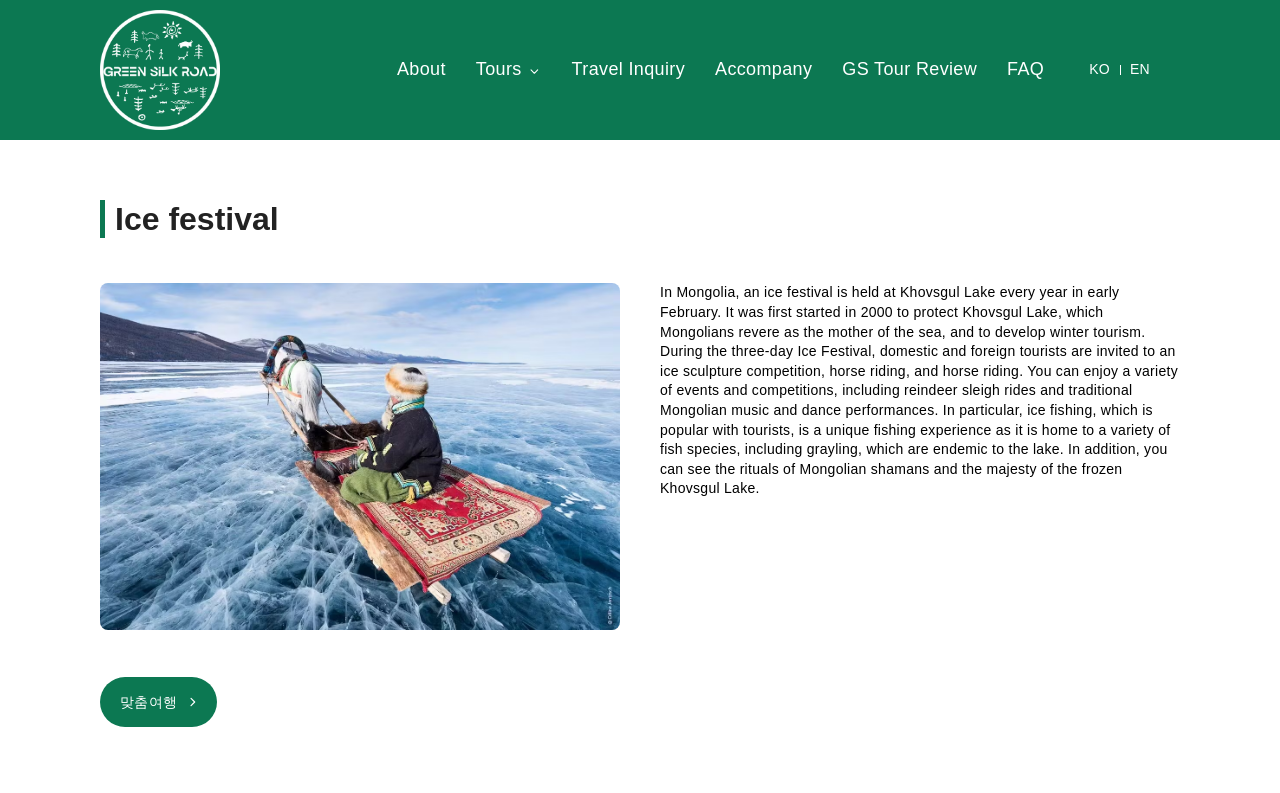What is the purpose of the ice festival?
Look at the image and answer the question using a single word or phrase.

Protect Khovsgul Lake